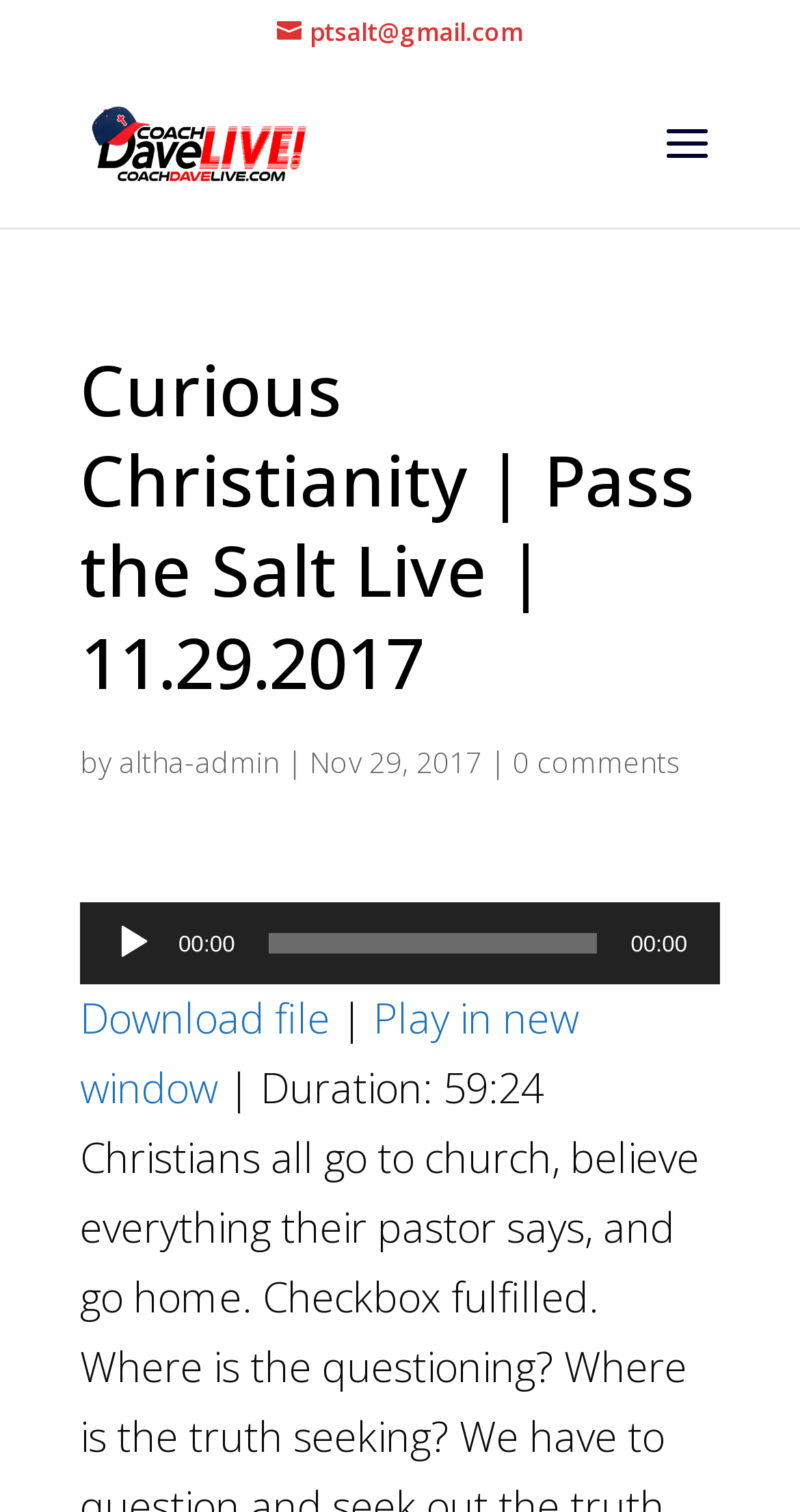What is the date of the article?
Using the image, give a concise answer in the form of a single word or short phrase.

Nov 29, 2017